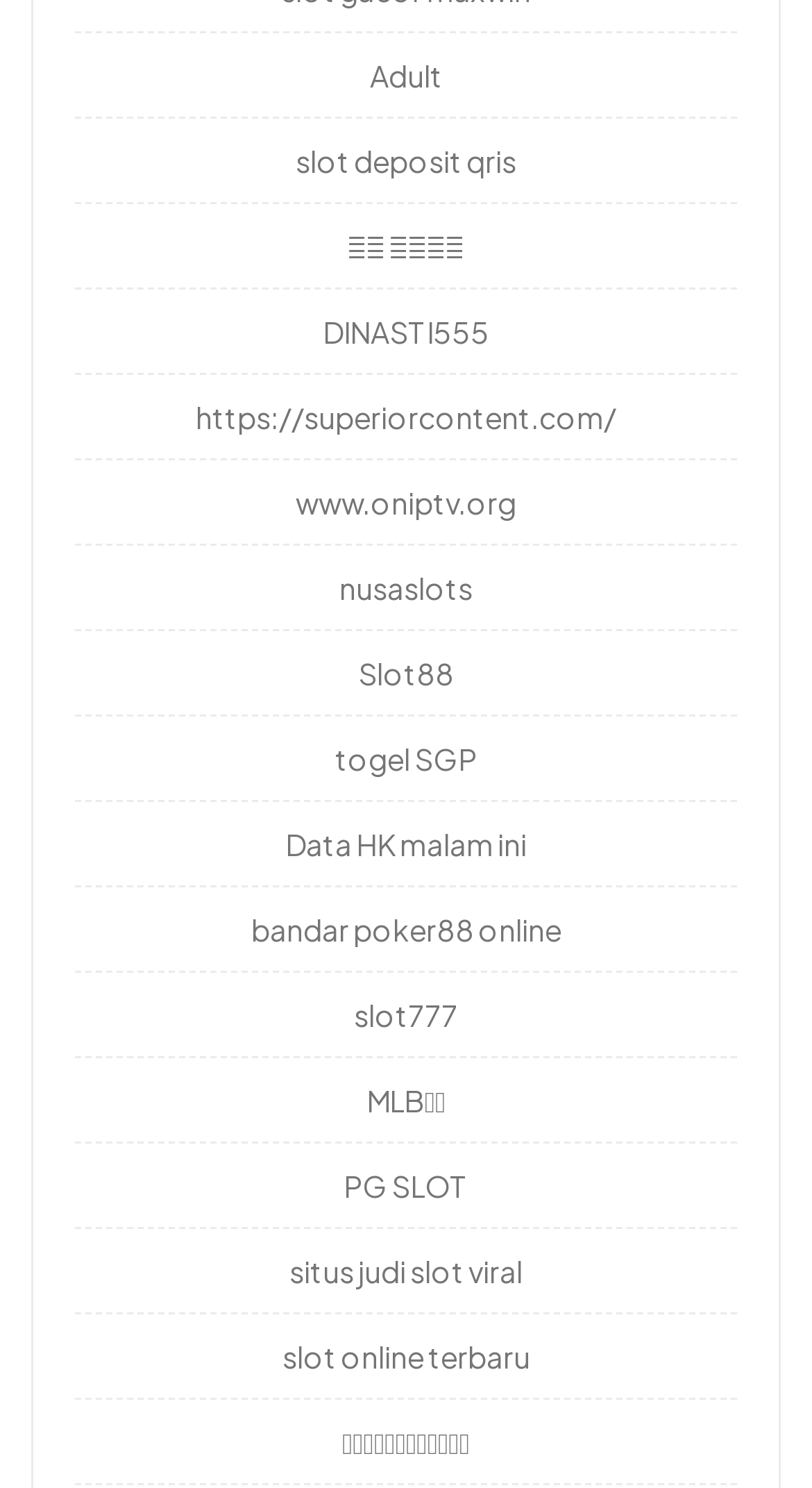Locate the bounding box coordinates of the element you need to click to accomplish the task described by this instruction: "View tax and real estate information".

None